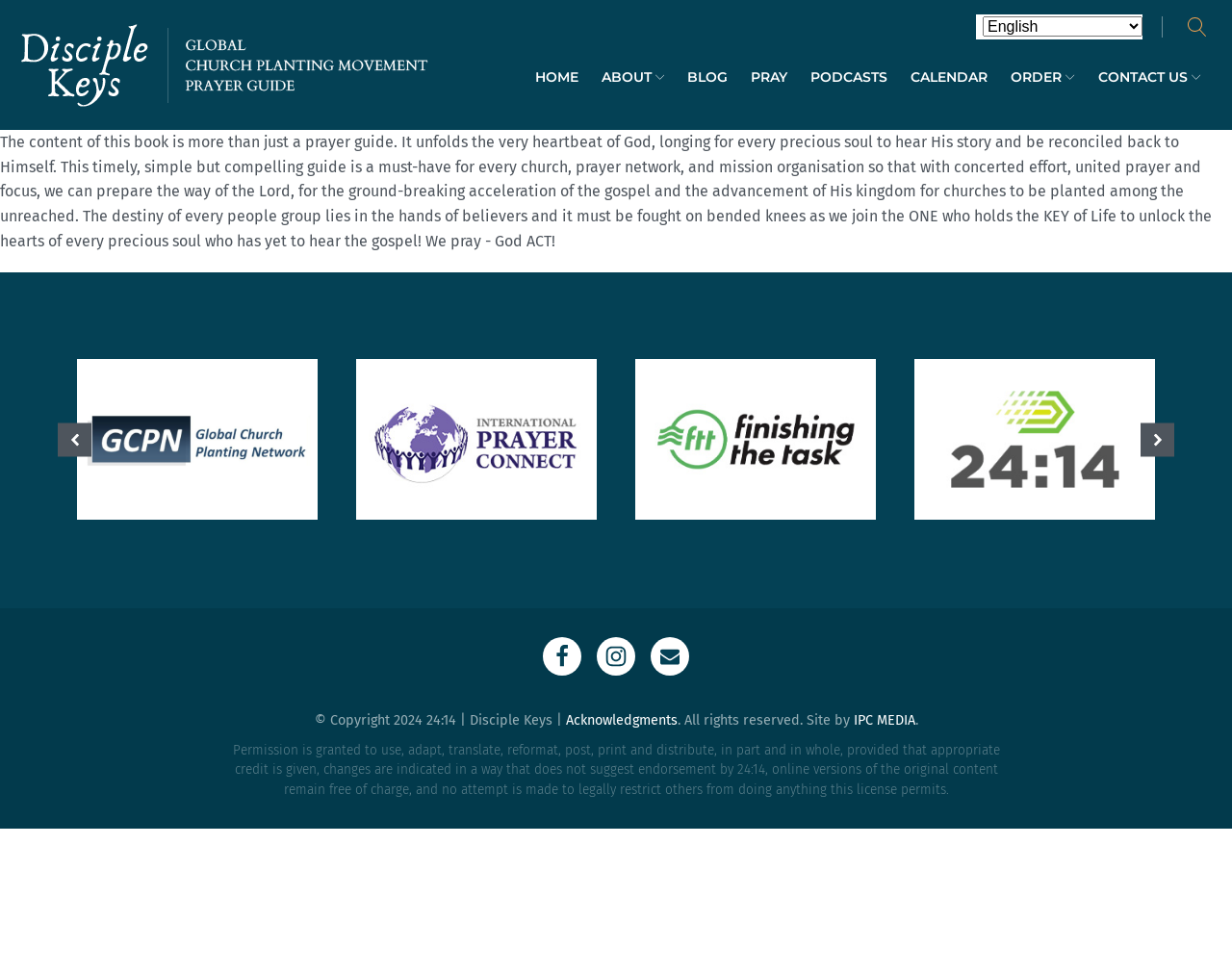Create a detailed narrative of the webpage’s visual and textual elements.

This webpage appears to be the homepage of a Christian organization or ministry, with a focus on prayer and discipleship. At the top left corner, there is a link with the name "Lucrece Loo, Strategic Prayer co Facilitator, Malaysia. Ethne Prayer - Disciple Keys". 

To the right of this link, there is a language selection combobox and a search button with a magnifying glass icon. 

Below these elements, there is a navigation menu with links to different sections of the website, including "HOME", "ABOUT", "BLOG", "PRAY", "PODCASTS", "CALENDAR", "ORDER", and "CONTACT US". Each of these links has a downward-pointing chevron icon next to it.

The main content of the page is a block of text that describes the purpose and focus of the organization. It emphasizes the importance of prayer and unity in spreading the gospel and advancing God's kingdom.

On the right side of the page, there are four hidden links, which are not visible to the user. 

Below the main content, there are two arrow icons, one pointing left and one pointing right, which may be used for navigation or pagination.

Further down, there are three social media links, represented by Facebook, Instagram, and envelope icons, respectively.

At the bottom of the page, there is a copyright notice and a link to "Acknowledgments". There is also a credit to the website's developer, IPC MEDIA, and a statement about the terms of use for the website's content.